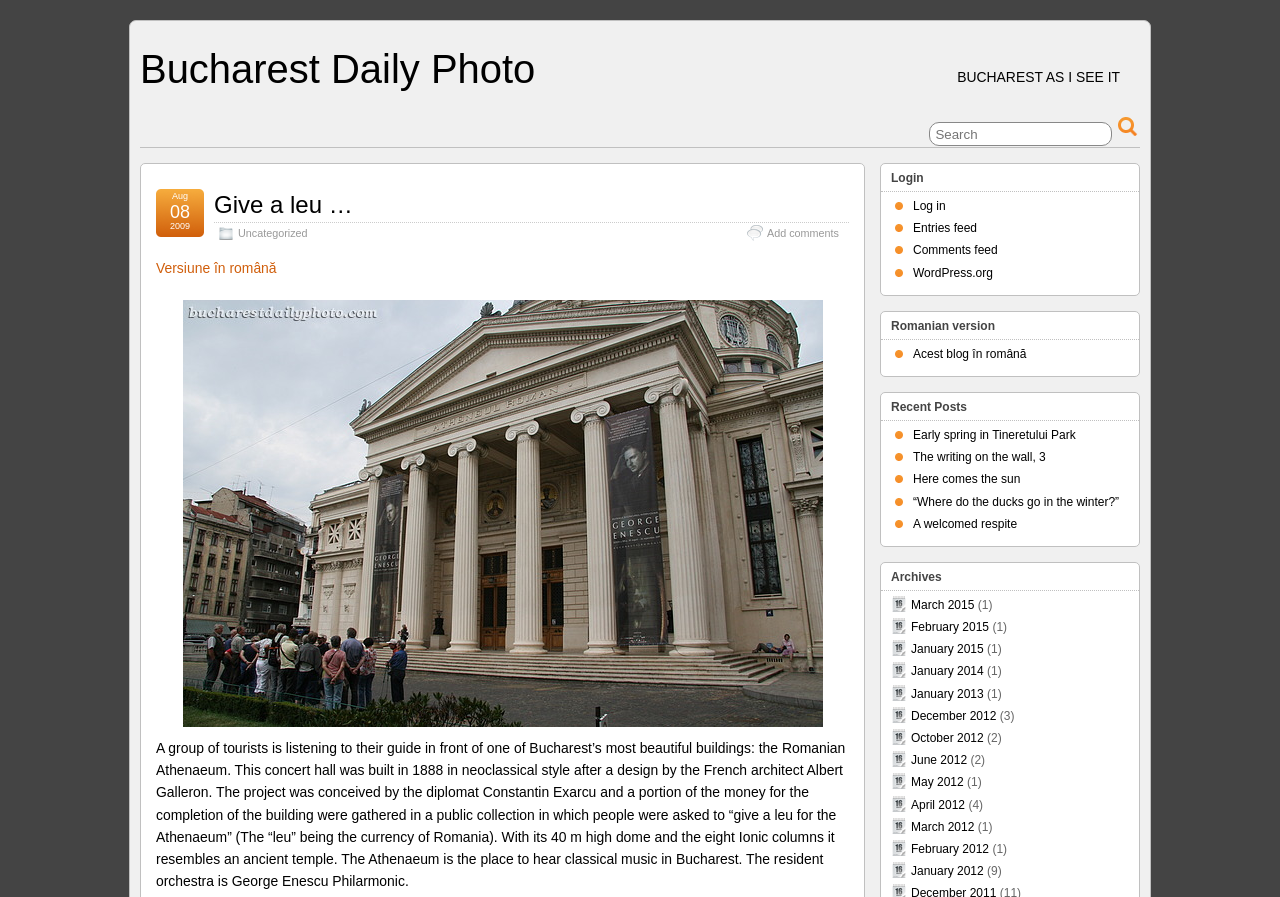Locate the bounding box coordinates of the clickable element to fulfill the following instruction: "View the Romanian version of the blog". Provide the coordinates as four float numbers between 0 and 1 in the format [left, top, right, bottom].

[0.713, 0.387, 0.802, 0.402]